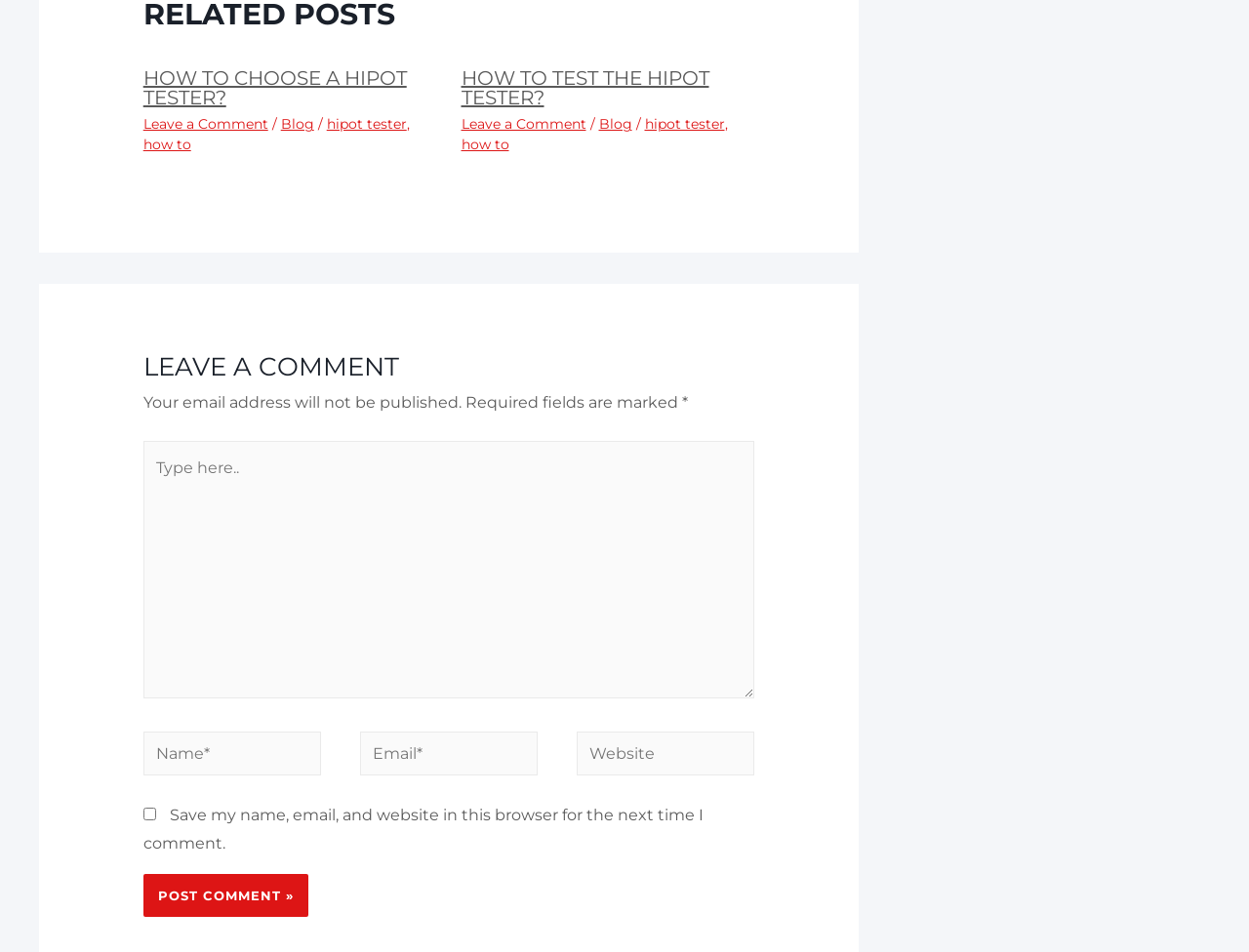Kindly provide the bounding box coordinates of the section you need to click on to fulfill the given instruction: "Click on the 'HOW TO CHOOSE A HIPOT TESTER?' link".

[0.115, 0.07, 0.326, 0.115]